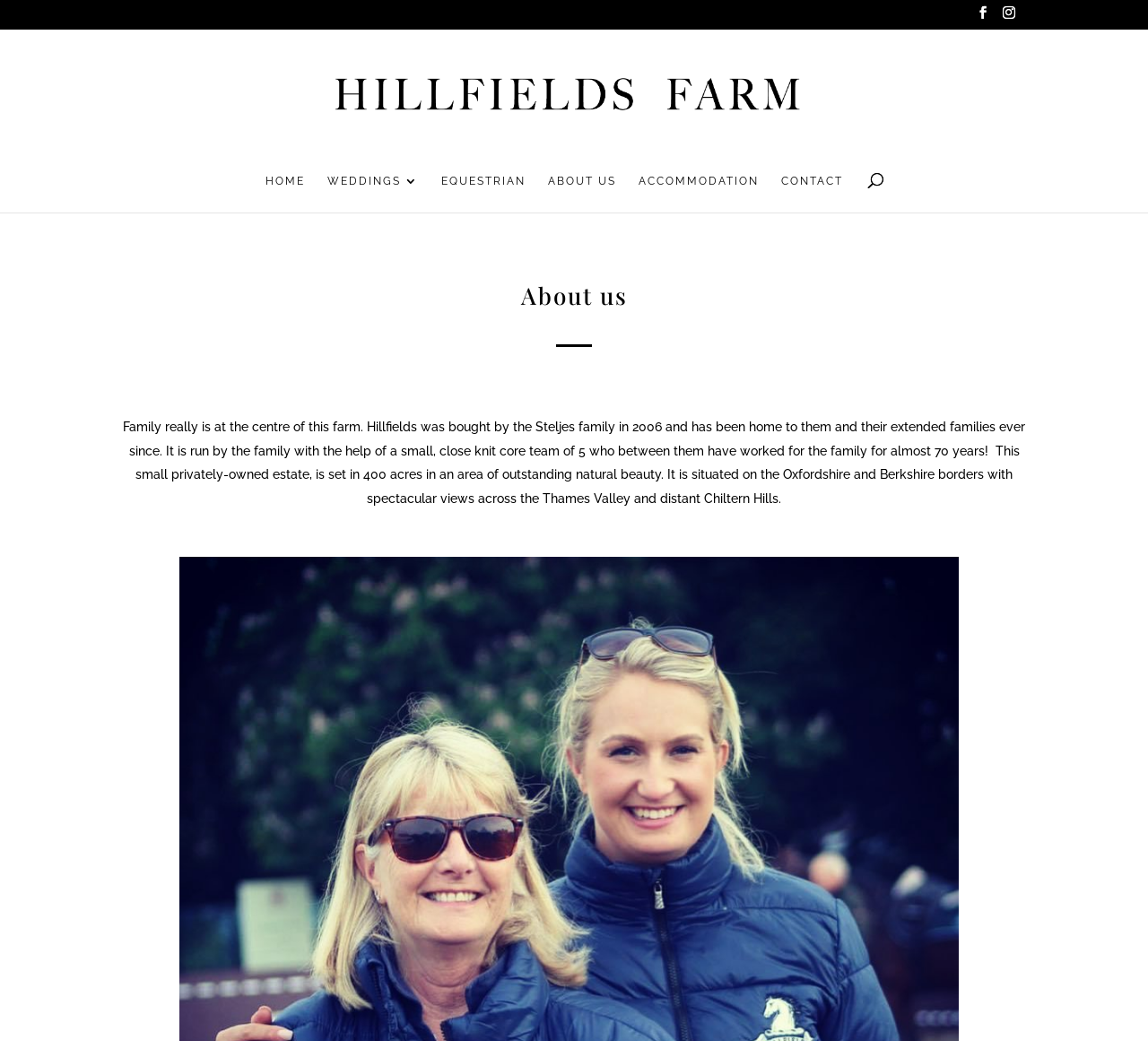Who runs the farm?
Kindly offer a detailed explanation using the data available in the image.

The owners of the farm can be found in the StaticText element which describes the farm as 'bought by the Steljes family in 2006' and also mentions that 'it is run by the family'.